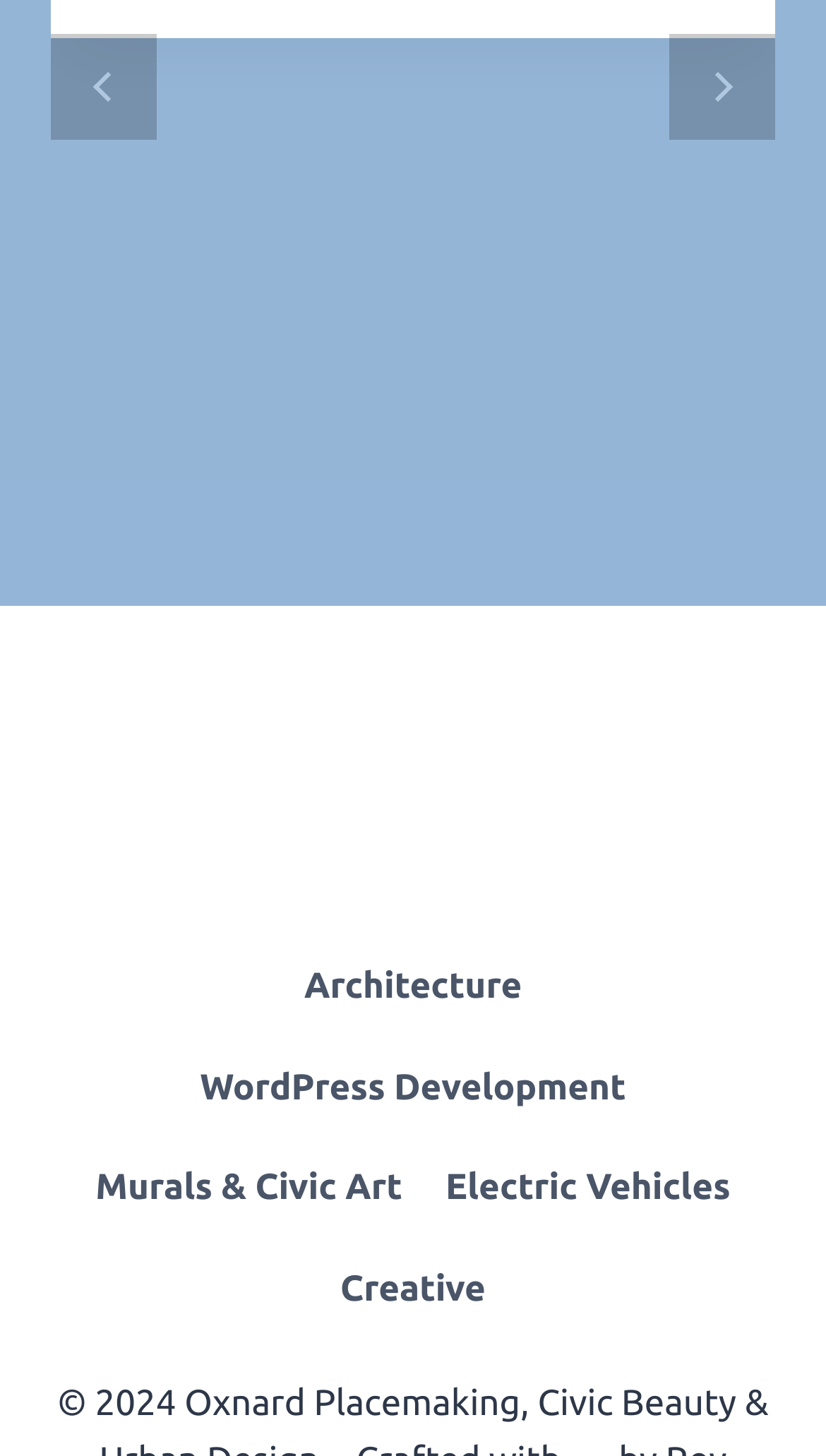Respond to the question below with a single word or phrase: What is the topic related to vehicles?

Electric Vehicles